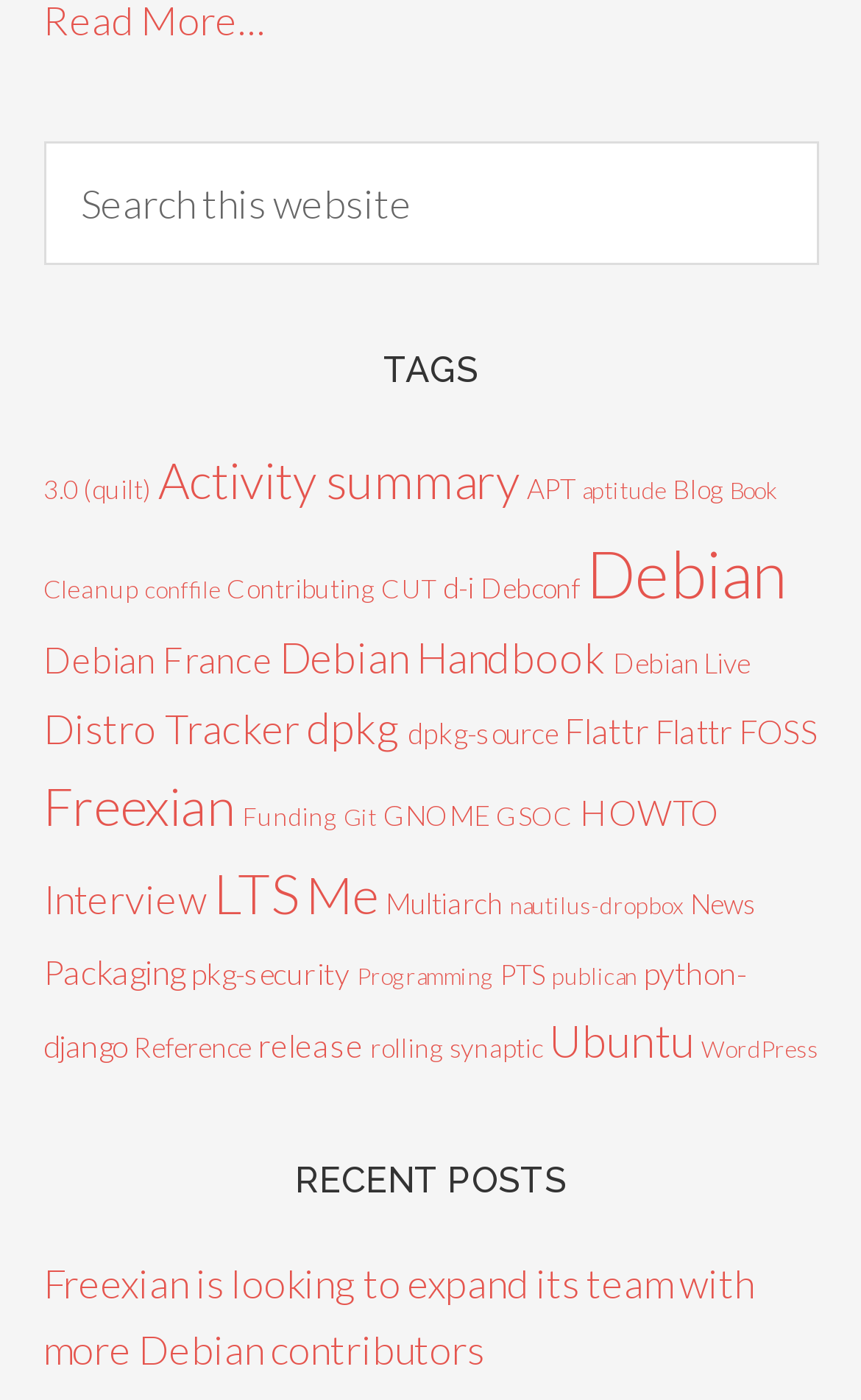Analyze the image and deliver a detailed answer to the question: What is the topic of the first recent post?

The first recent post is titled 'Freexian is looking to expand its team with more Debian contributors', indicating that the topic of this post is related to Freexian's team expansion and Debian contributors.